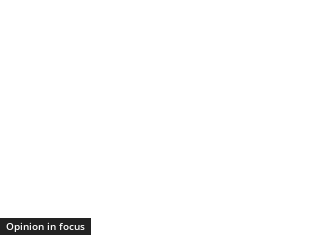Examine the image carefully and respond to the question with a detailed answer: 
What type of content is featured in the 'Opinion in focus' section?

The 'Opinion in focus' section features discussion or commentary pieces that highlight important viewpoints or analyses on current issues, which could relate to economic trends, social topics, or significant news events.